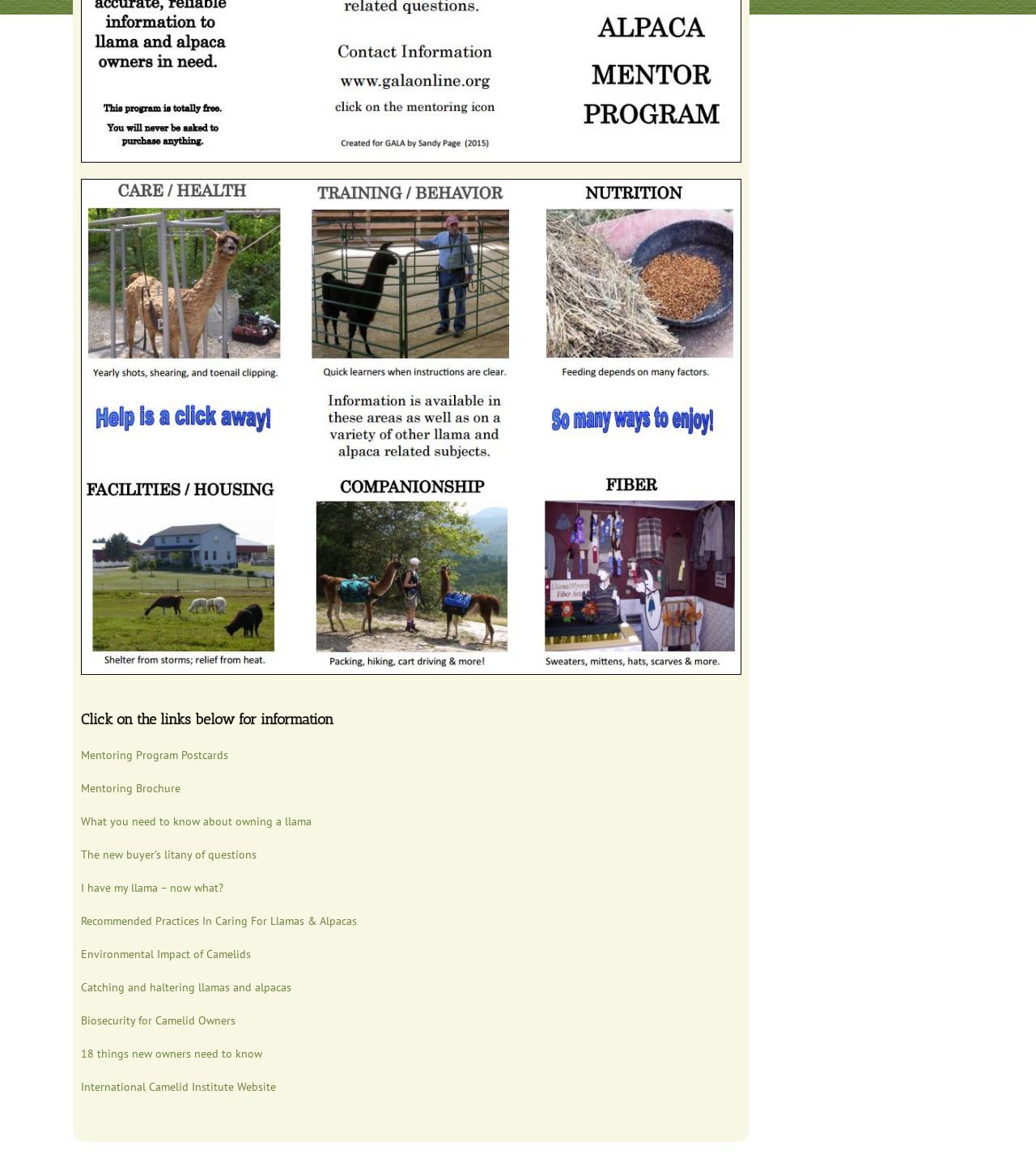Please locate the bounding box coordinates of the element that needs to be clicked to achieve the following instruction: "Get an estimate". The coordinates should be four float numbers between 0 and 1, i.e., [left, top, right, bottom].

None